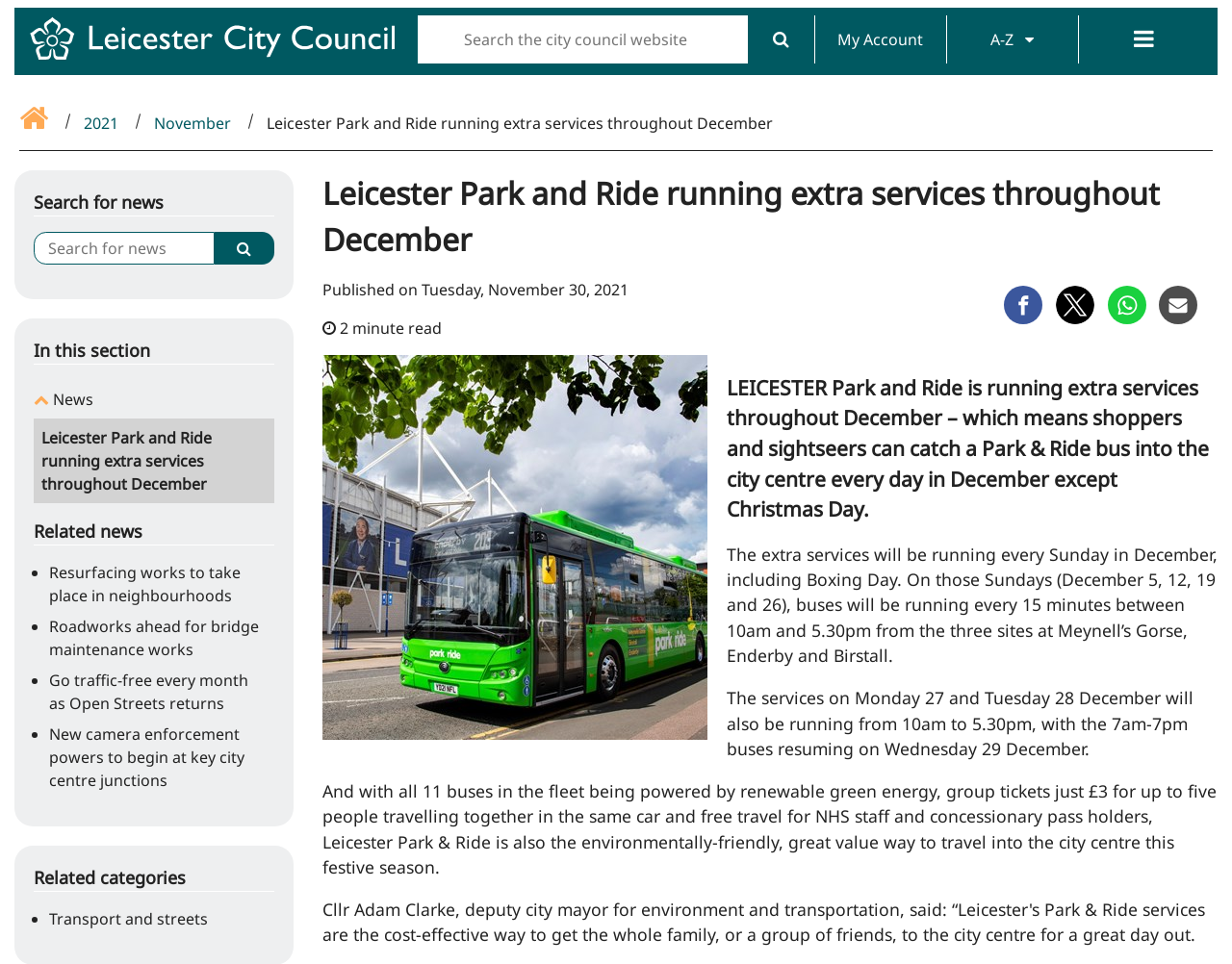Please locate the clickable area by providing the bounding box coordinates to follow this instruction: "Return to Leicester City Council homepage".

[0.018, 0.047, 0.339, 0.069]